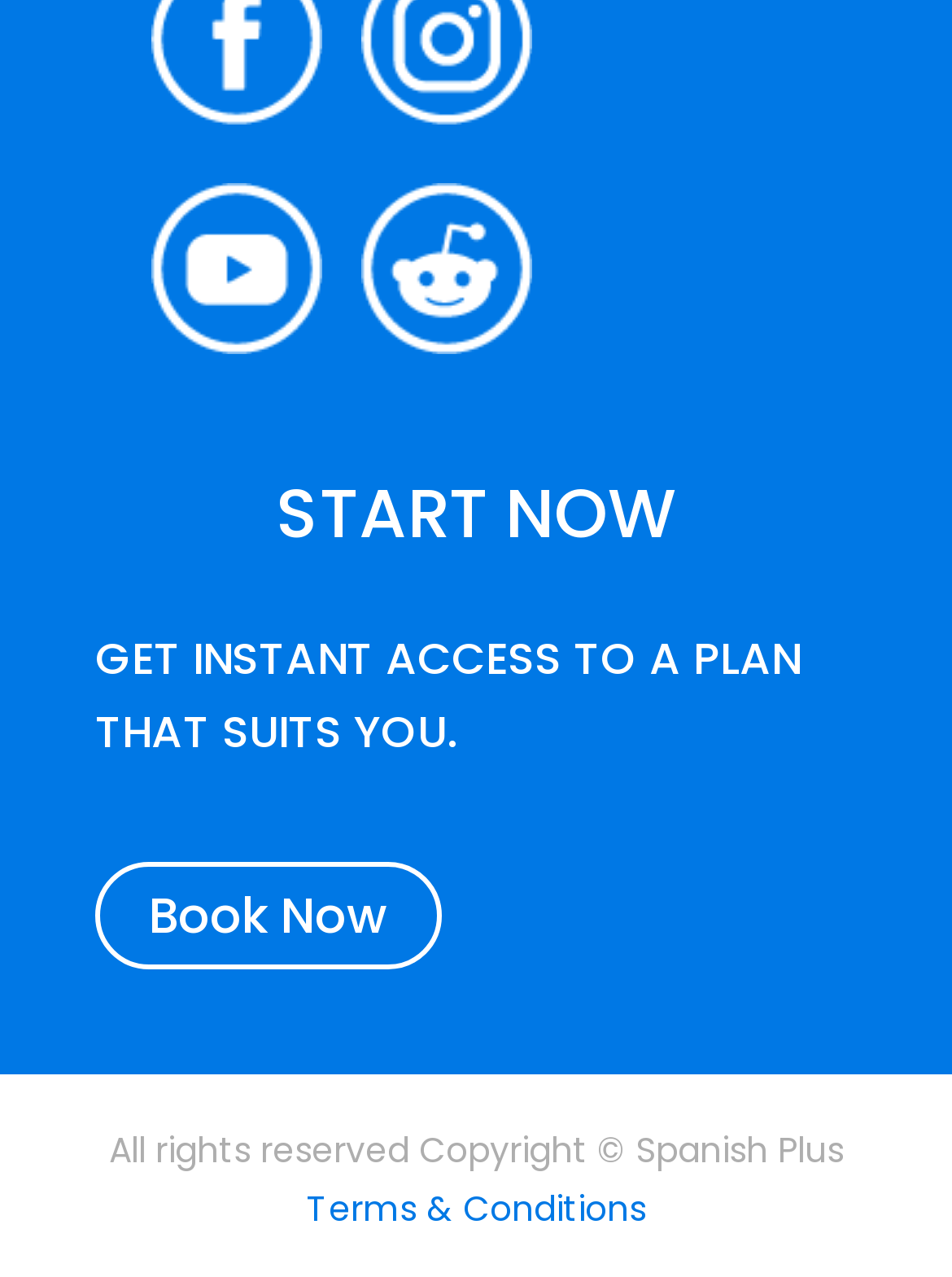What is the copyright year?
Please use the visual content to give a single word or phrase answer.

Not specified